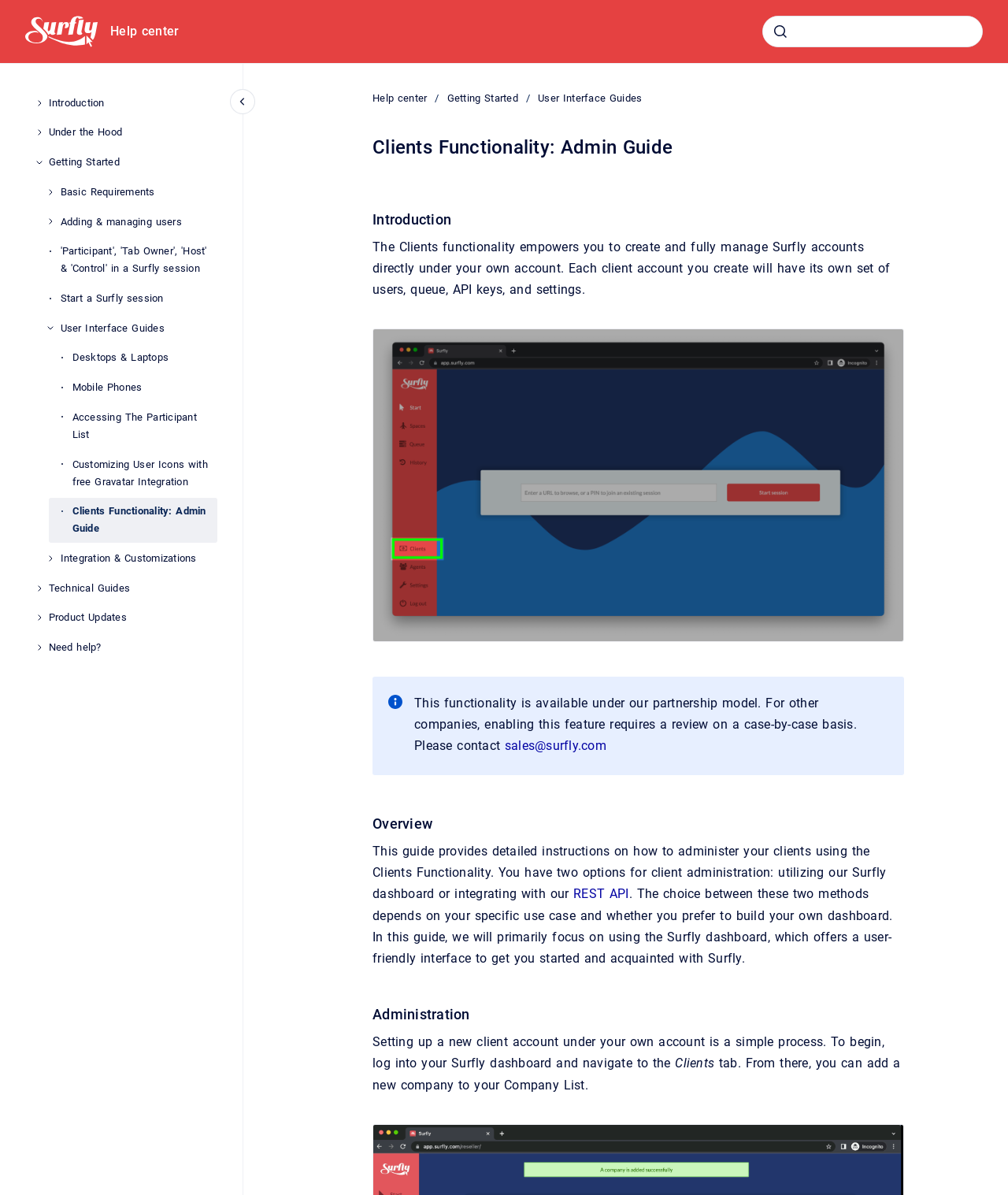Find the bounding box coordinates of the clickable area that will achieve the following instruction: "go to homepage".

[0.025, 0.013, 0.097, 0.04]